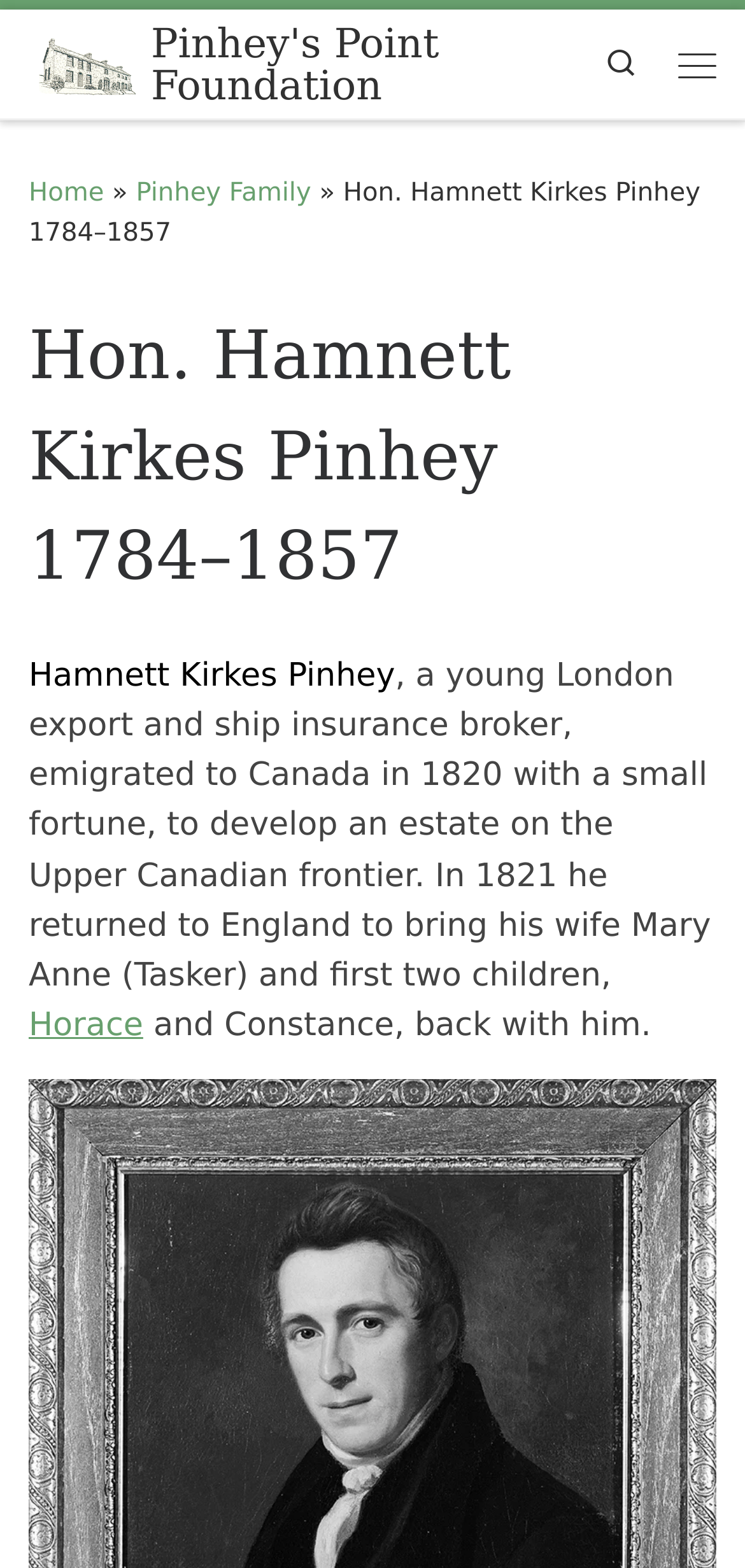How many children did Hon. Hamnett Kirkes Pinhey bring back with him?
Based on the screenshot, provide your answer in one word or phrase.

two